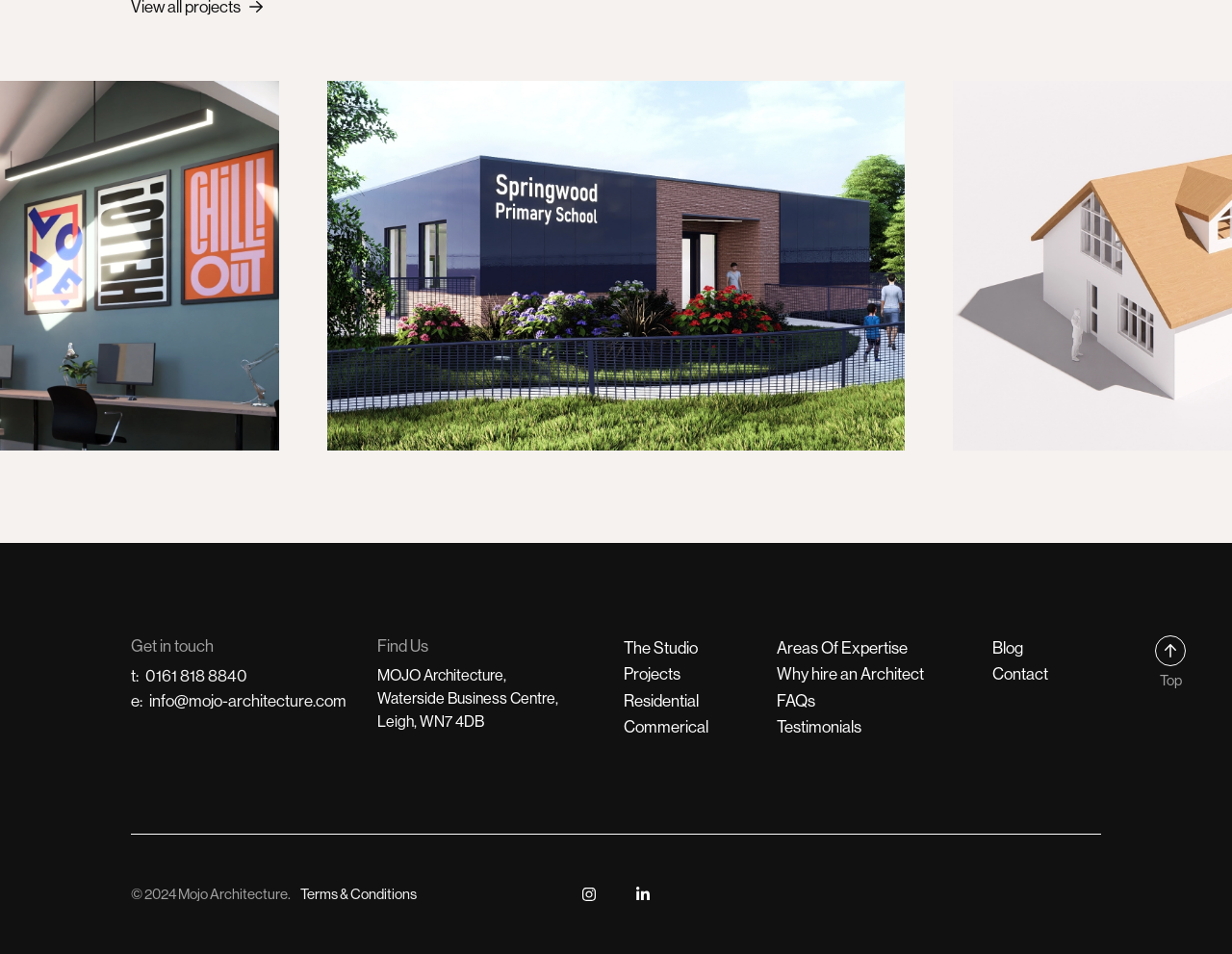Determine the bounding box coordinates of the area to click in order to meet this instruction: "View the 'LATEST POSTS'".

None